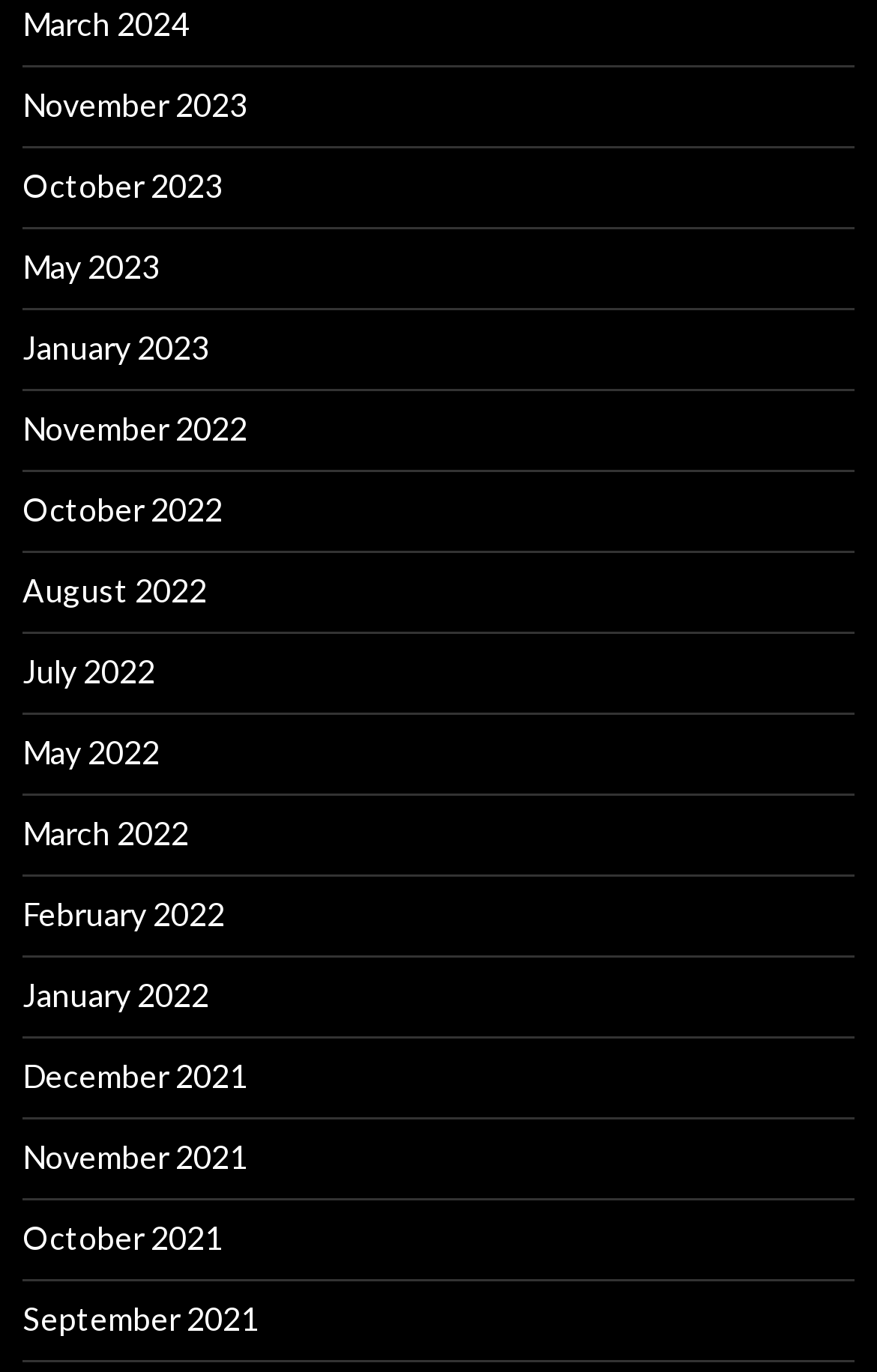Find the bounding box coordinates of the area that needs to be clicked in order to achieve the following instruction: "browse October 2022". The coordinates should be specified as four float numbers between 0 and 1, i.e., [left, top, right, bottom].

[0.026, 0.357, 0.254, 0.385]